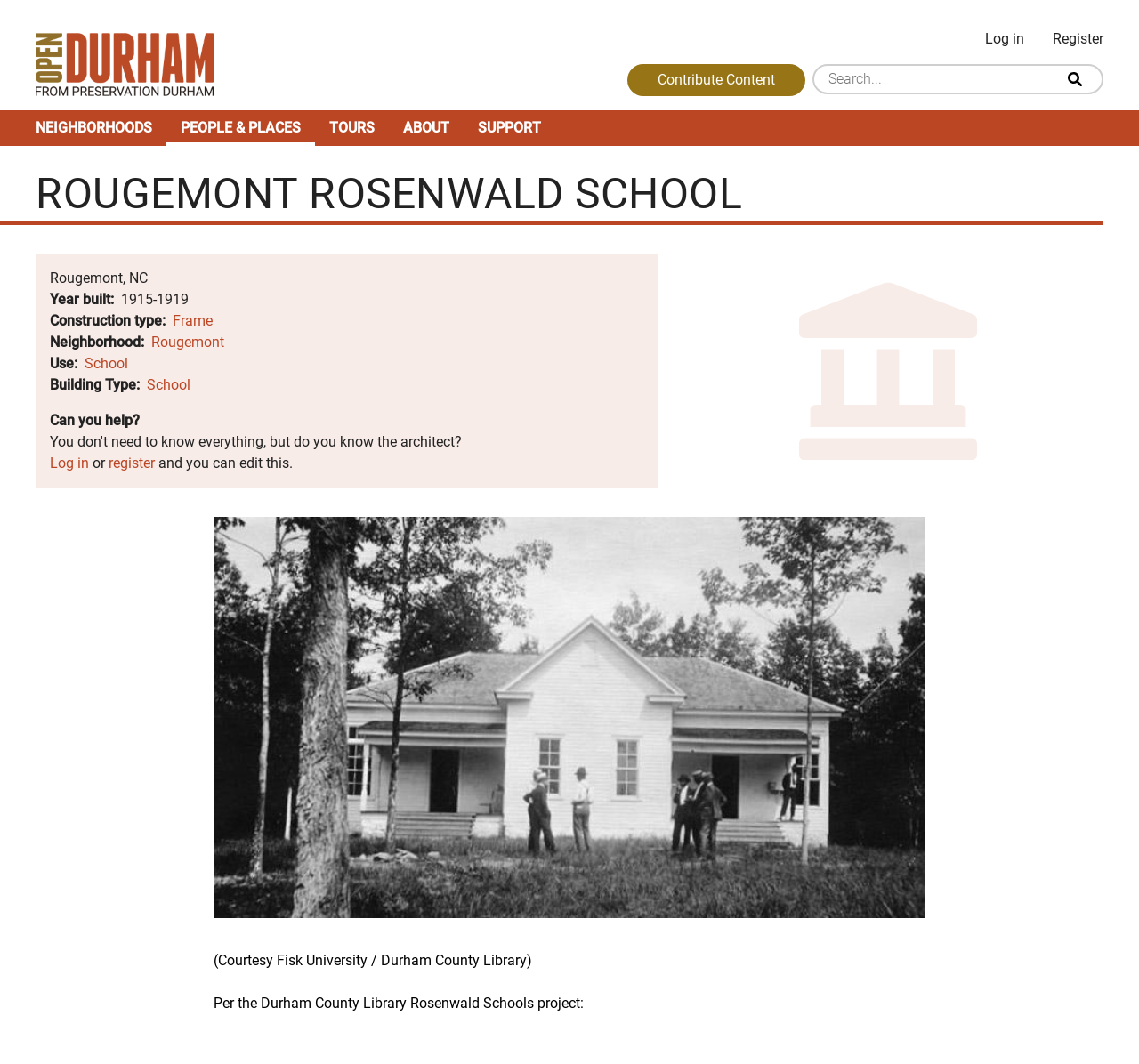Please answer the following question using a single word or phrase: What is the use of the building?

School